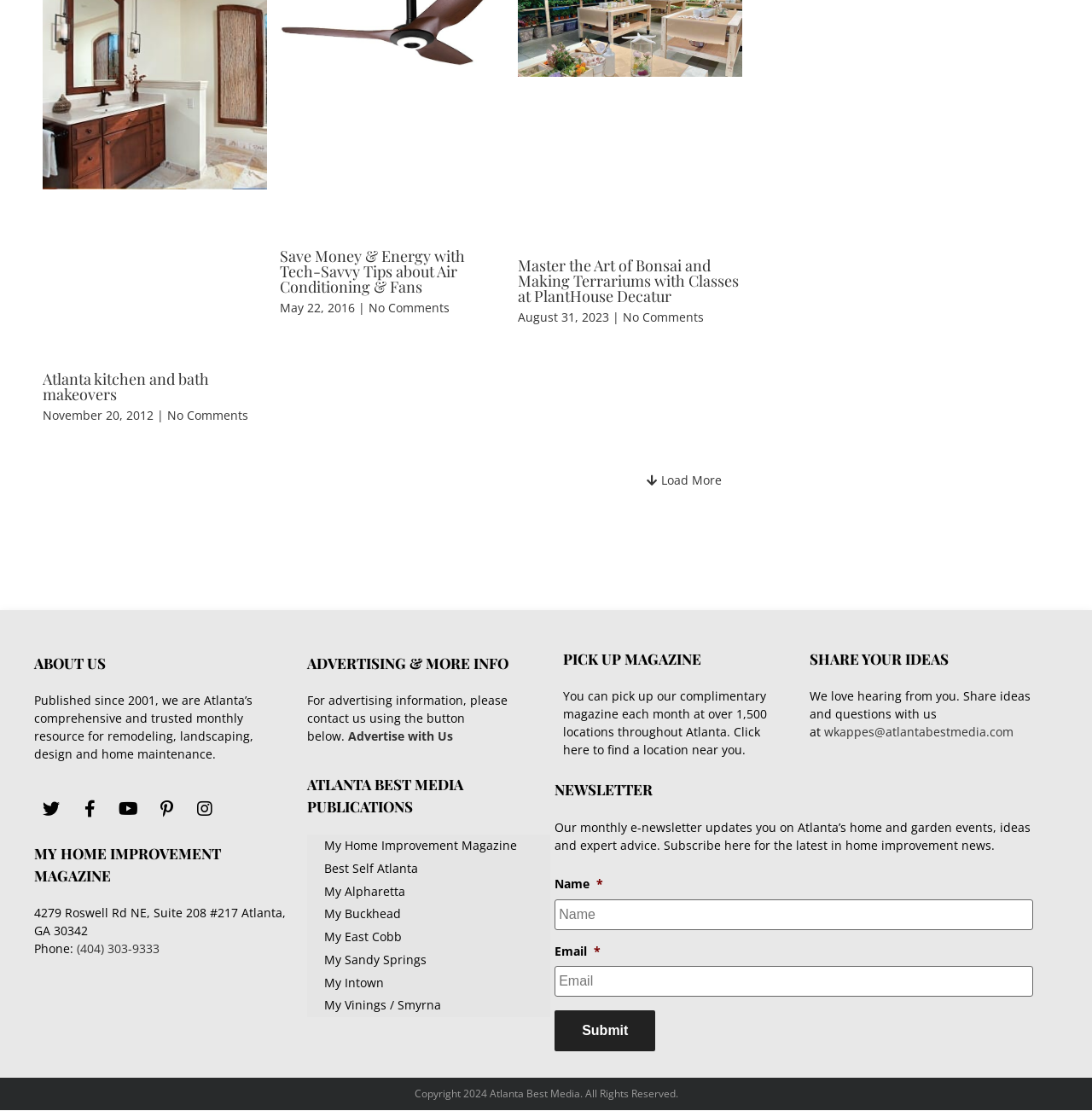Identify the bounding box coordinates of the specific part of the webpage to click to complete this instruction: "Find a location to pick up the magazine".

[0.516, 0.619, 0.702, 0.682]